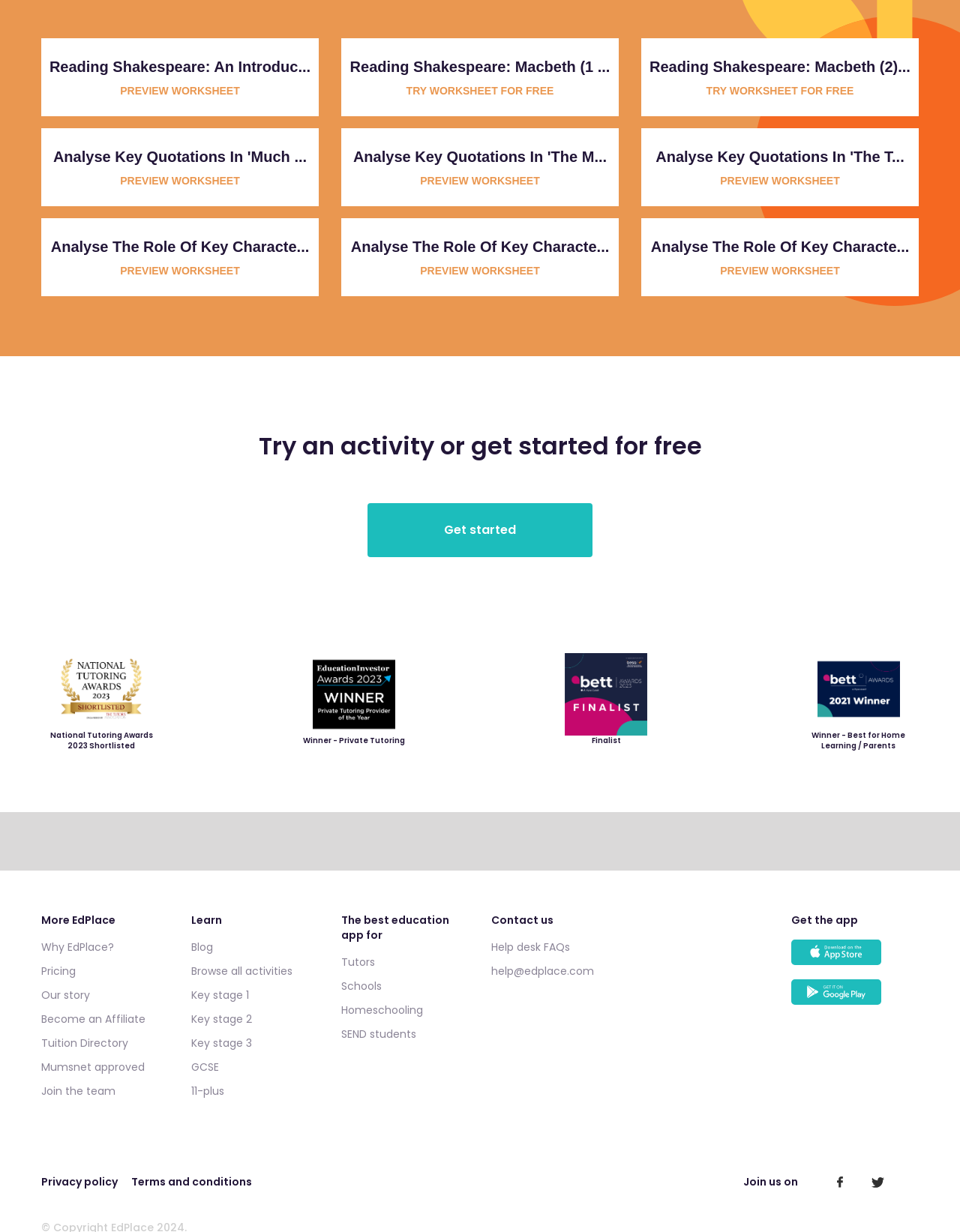What is the topic of the 'Reading Shakespeare' links?
Please use the image to deliver a detailed and complete answer.

I found this answer by examining the text of the links, which mention specific Shakespeare plays such as 'Romeo and Juliet', 'Macbeth', and 'Much Ado About Nothing'.